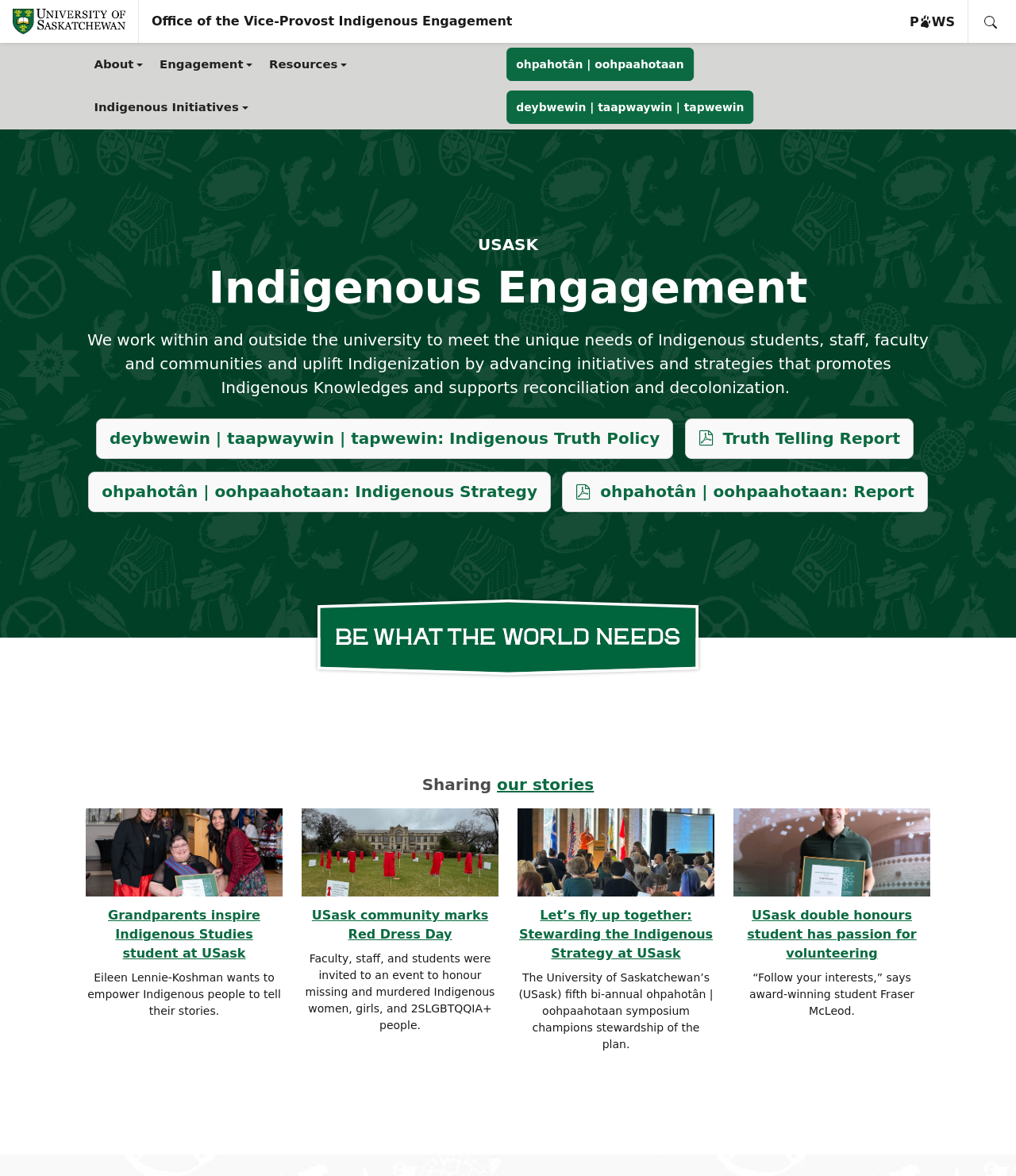From the given element description: "Skip to main content", find the bounding box for the UI element. Provide the coordinates as four float numbers between 0 and 1, in the order [left, top, right, bottom].

[0.002, 0.021, 0.174, 0.049]